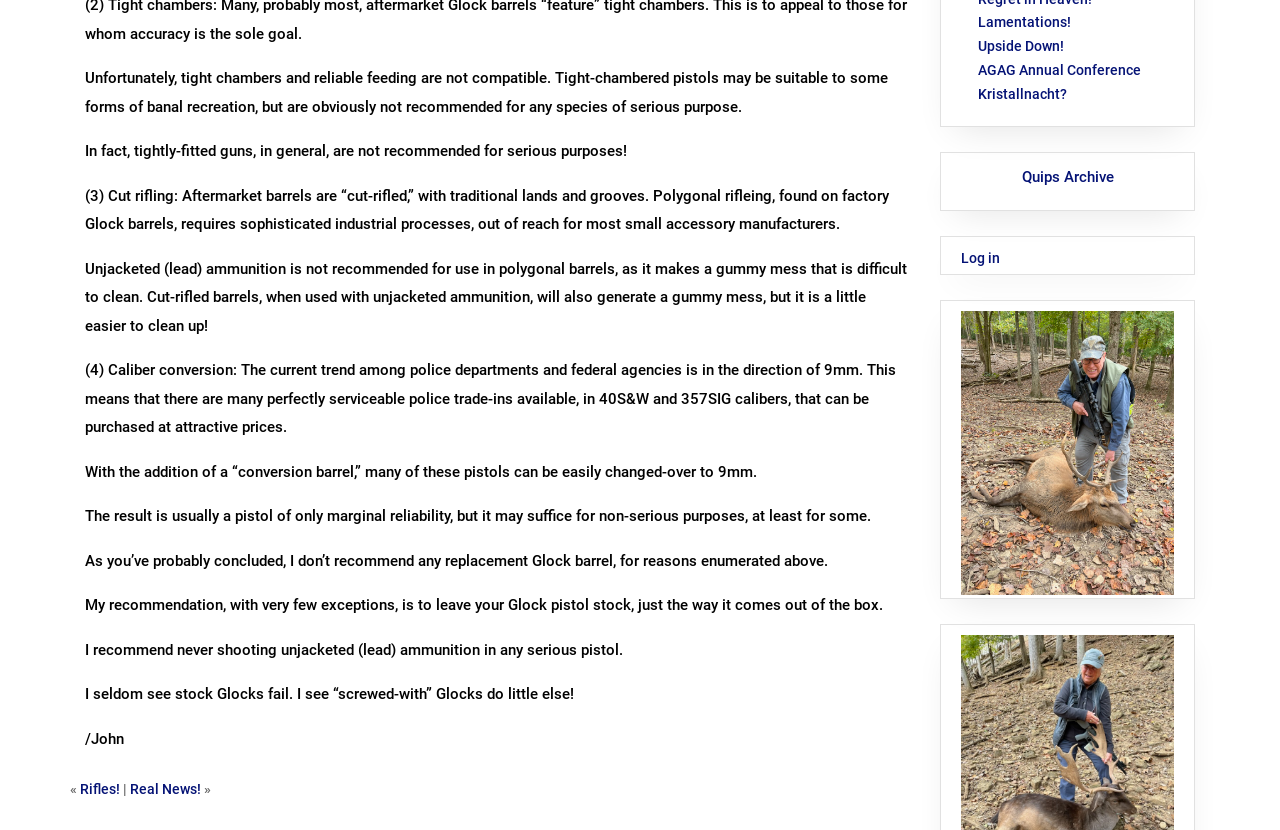Find the bounding box coordinates for the HTML element described in this sentence: "FAQs". Provide the coordinates as four float numbers between 0 and 1, in the format [left, top, right, bottom].

None